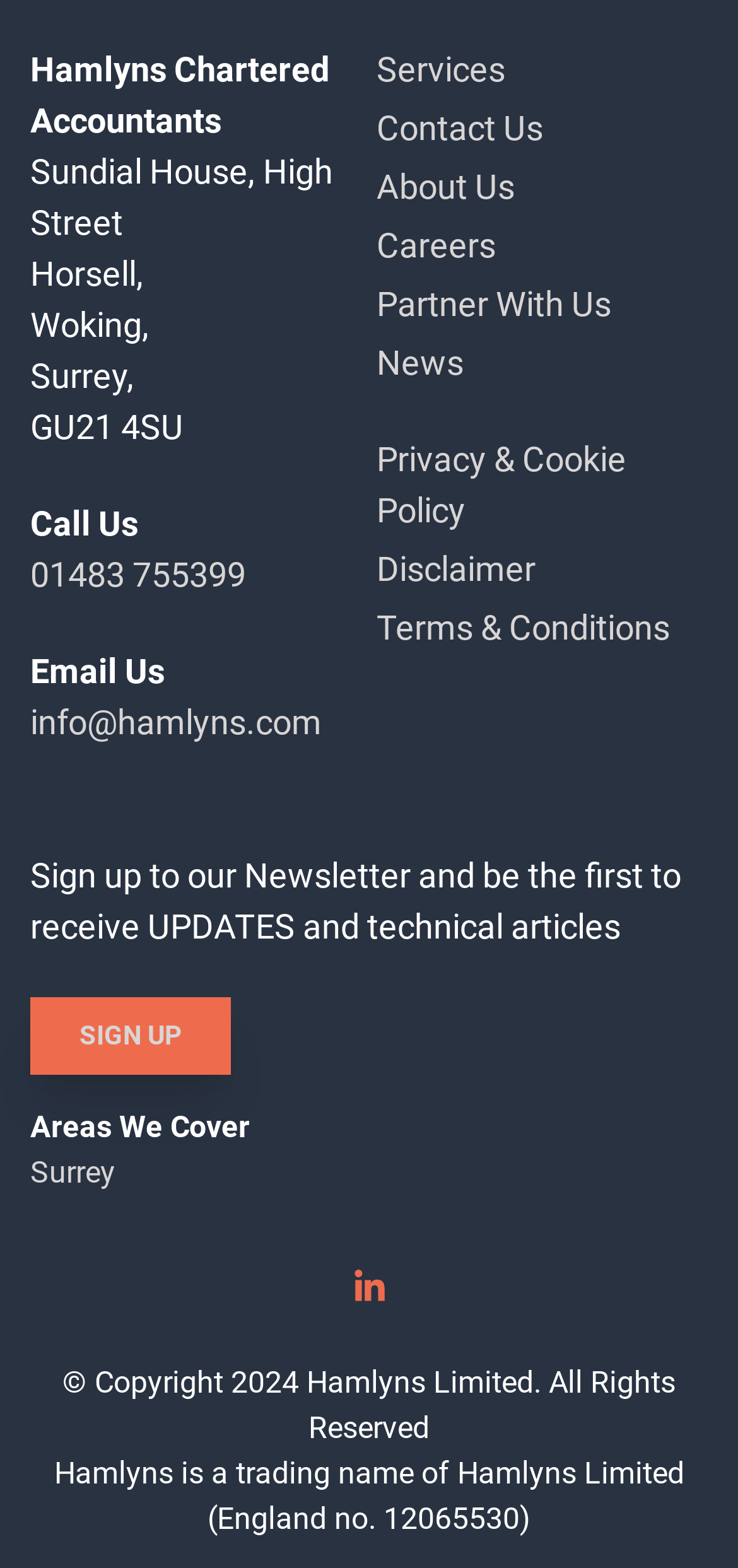Find the UI element described as: "Privacy & Cookie Policy" and predict its bounding box coordinates. Ensure the coordinates are four float numbers between 0 and 1, [left, top, right, bottom].

[0.51, 0.276, 0.959, 0.342]